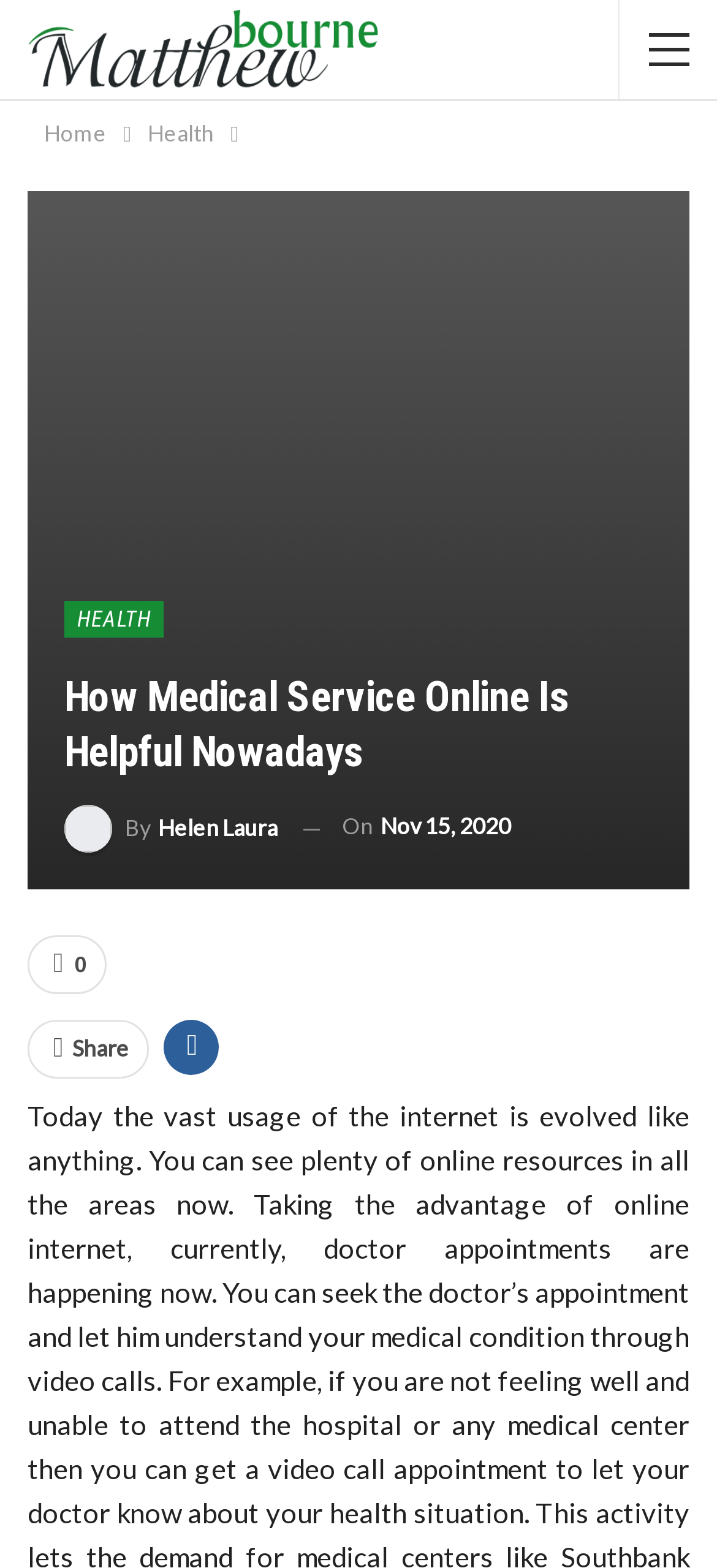Please find the main title text of this webpage.

How Medical Service Online Is Helpful Nowadays